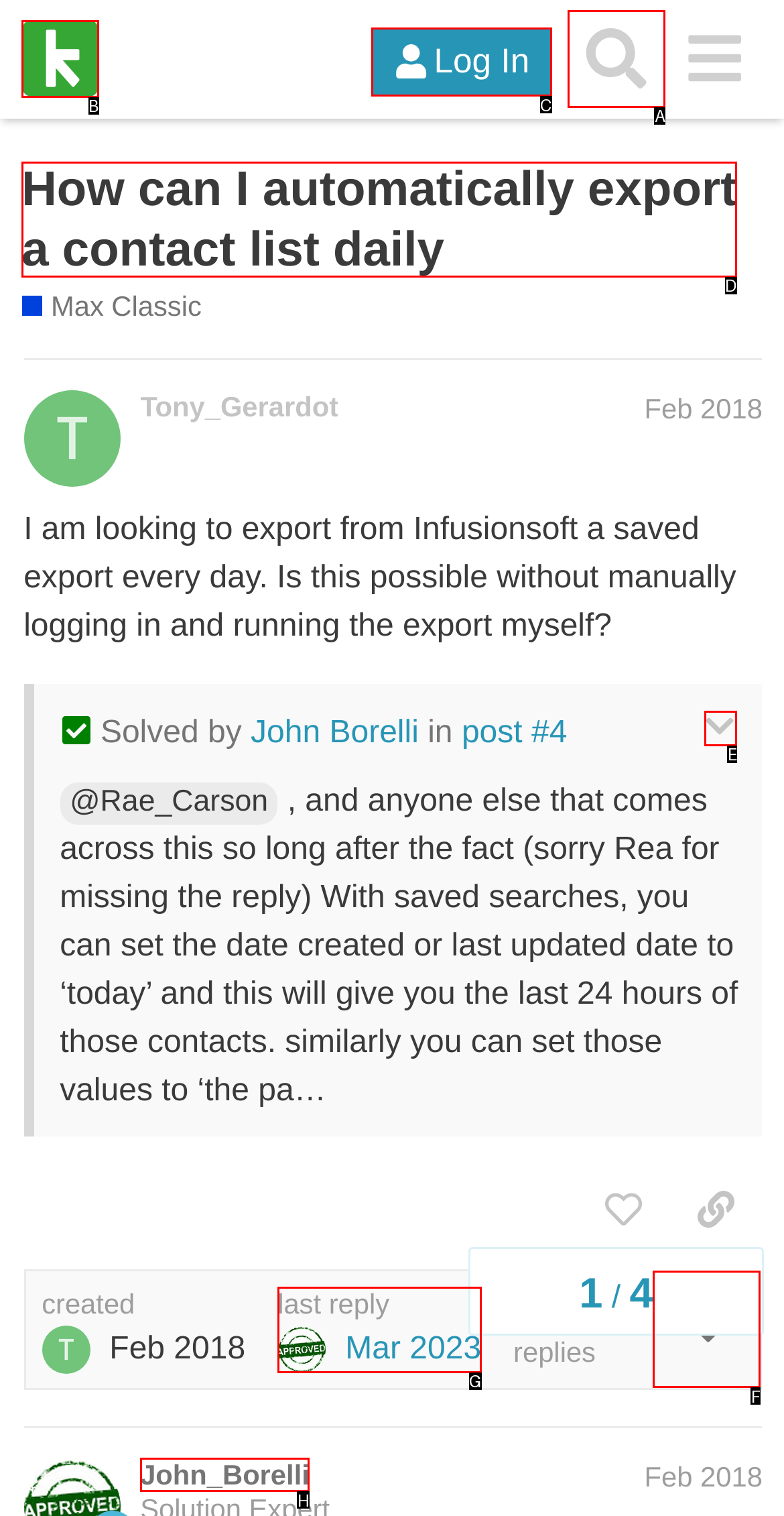Indicate which red-bounded element should be clicked to perform the task: Expand the quote by John Borelli Answer with the letter of the correct option.

E